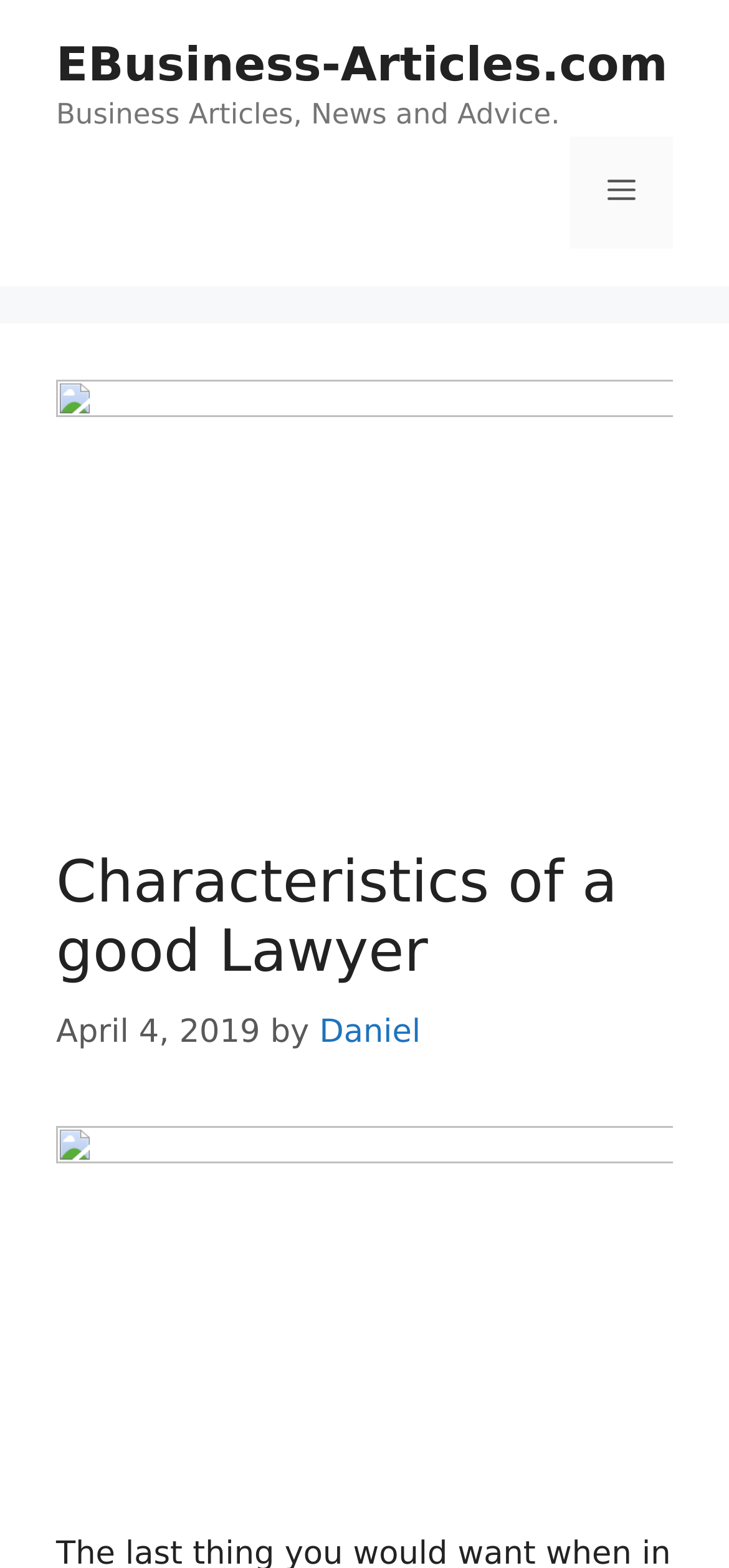Determine the bounding box coordinates (top-left x, top-left y, bottom-right x, bottom-right y) of the UI element described in the following text: Menu

[0.782, 0.086, 0.923, 0.158]